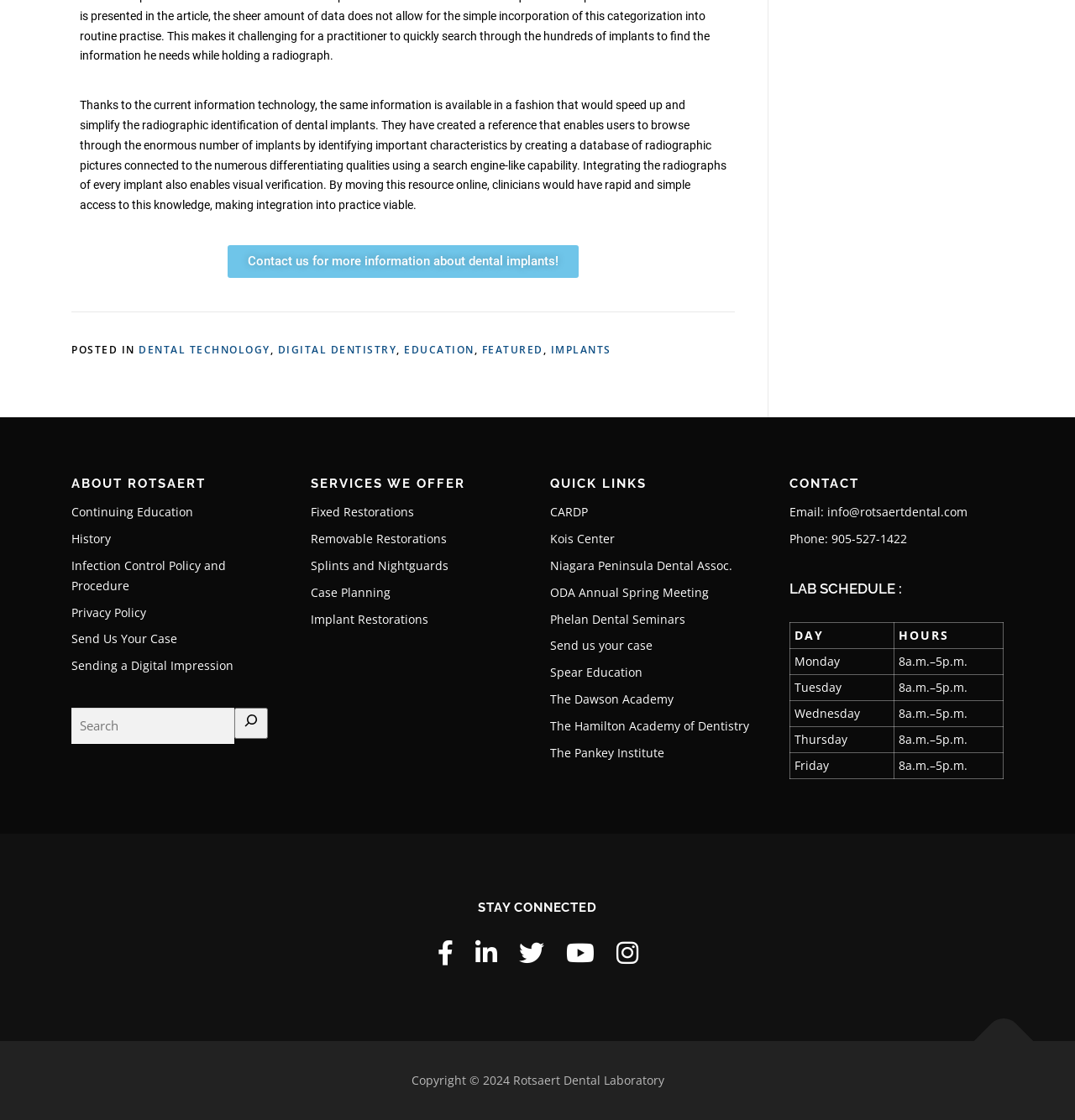Extract the bounding box coordinates of the UI element described by: "Featured". The coordinates should include four float numbers ranging from 0 to 1, e.g., [left, top, right, bottom].

[0.448, 0.306, 0.505, 0.319]